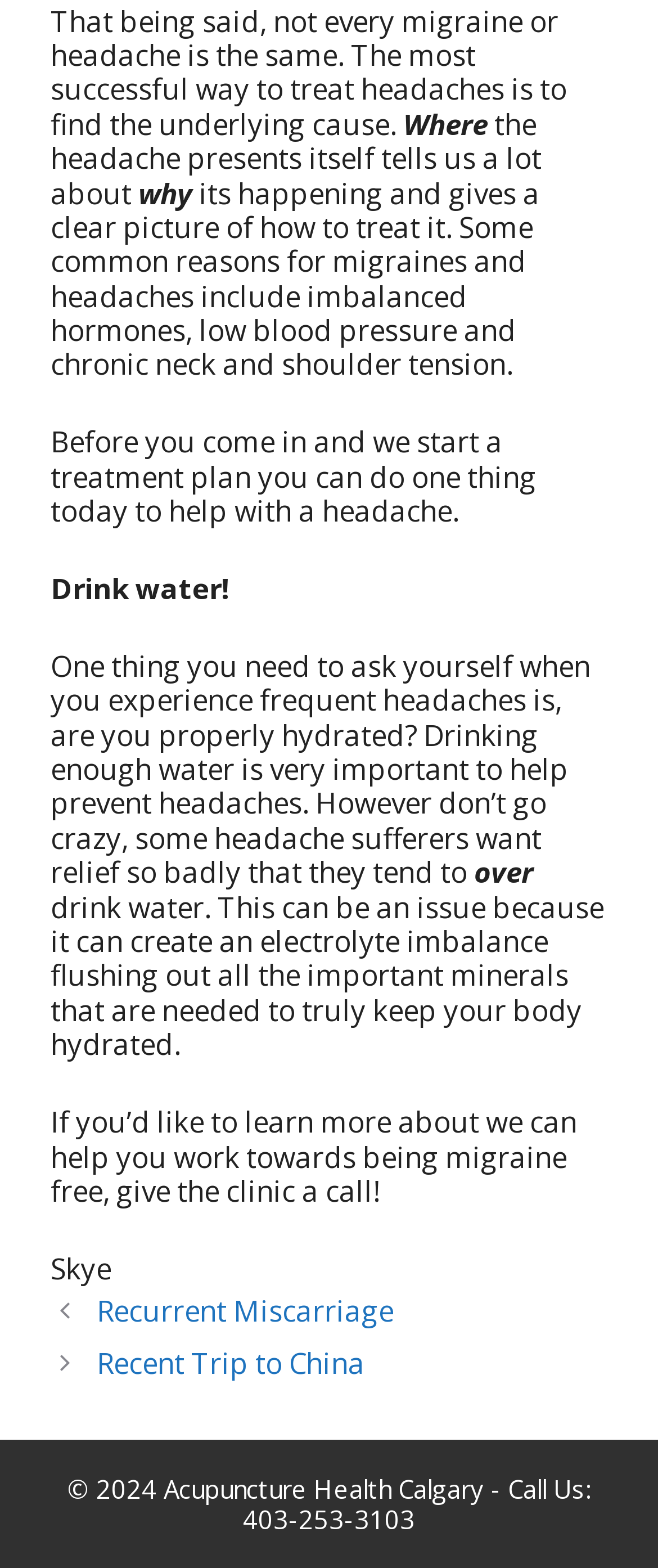What is the name of the clinic?
Carefully analyze the image and provide a detailed answer to the question.

The name of the clinic can be found at the bottom of the webpage, in the footer section, where it says '© 2024 Acupuncture Health Calgary - Call Us: 403-253-3103'.